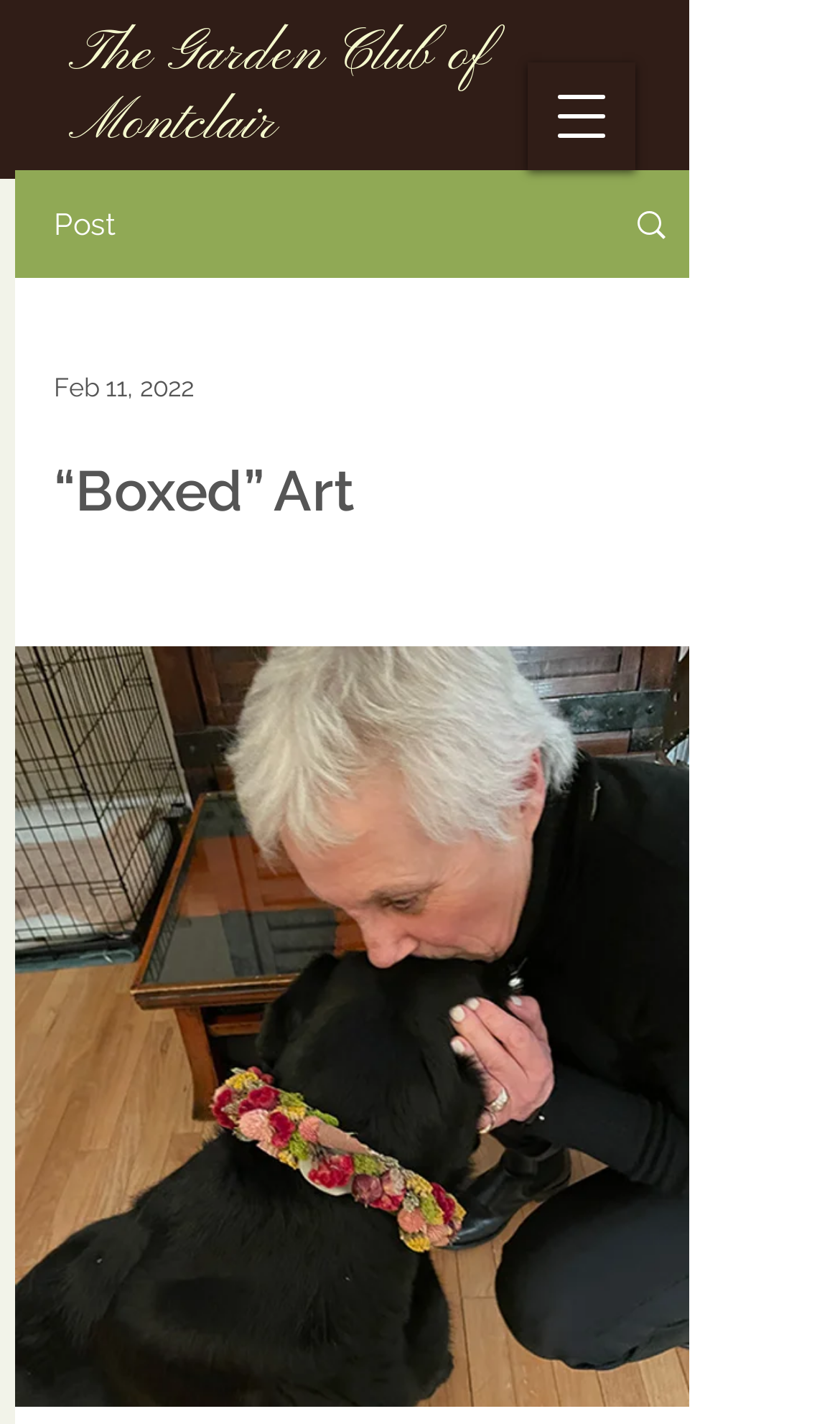What is the category of the post?
Answer the question using a single word or phrase, according to the image.

Post